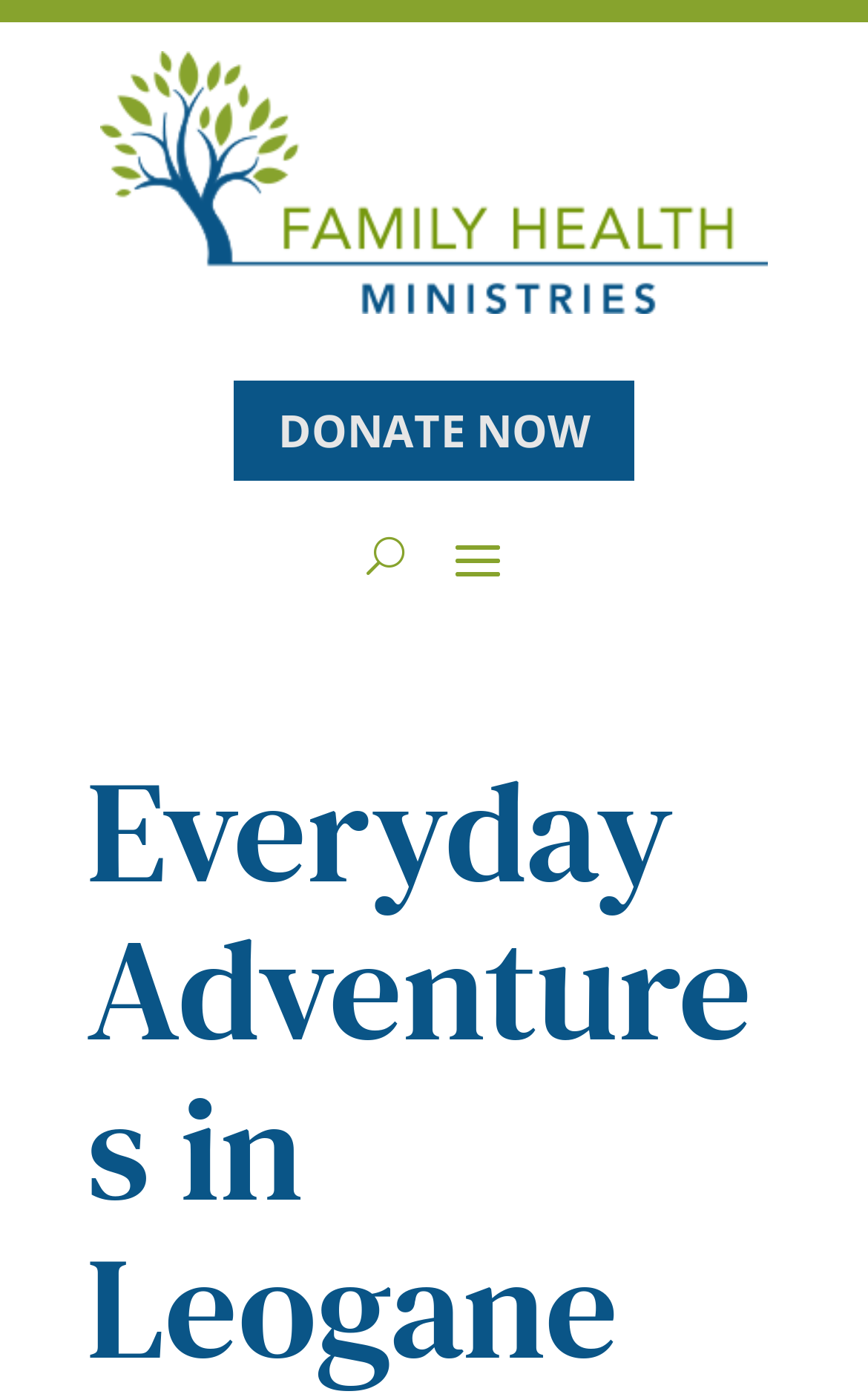Please identify and generate the text content of the webpage's main heading.

Everyday Adventures in Leogane